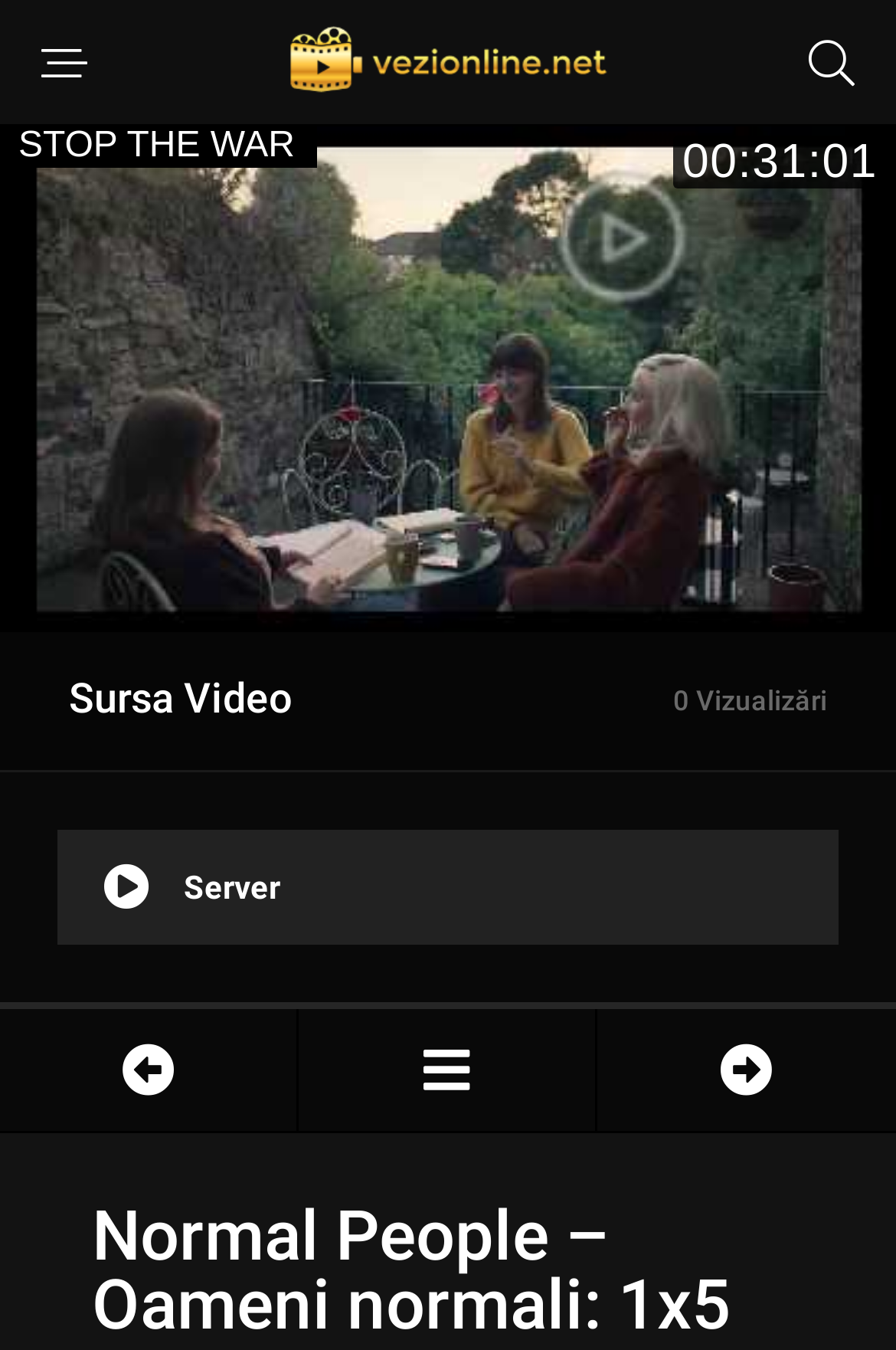Respond to the question below with a single word or phrase: What type of content is available on this webpage?

TV series